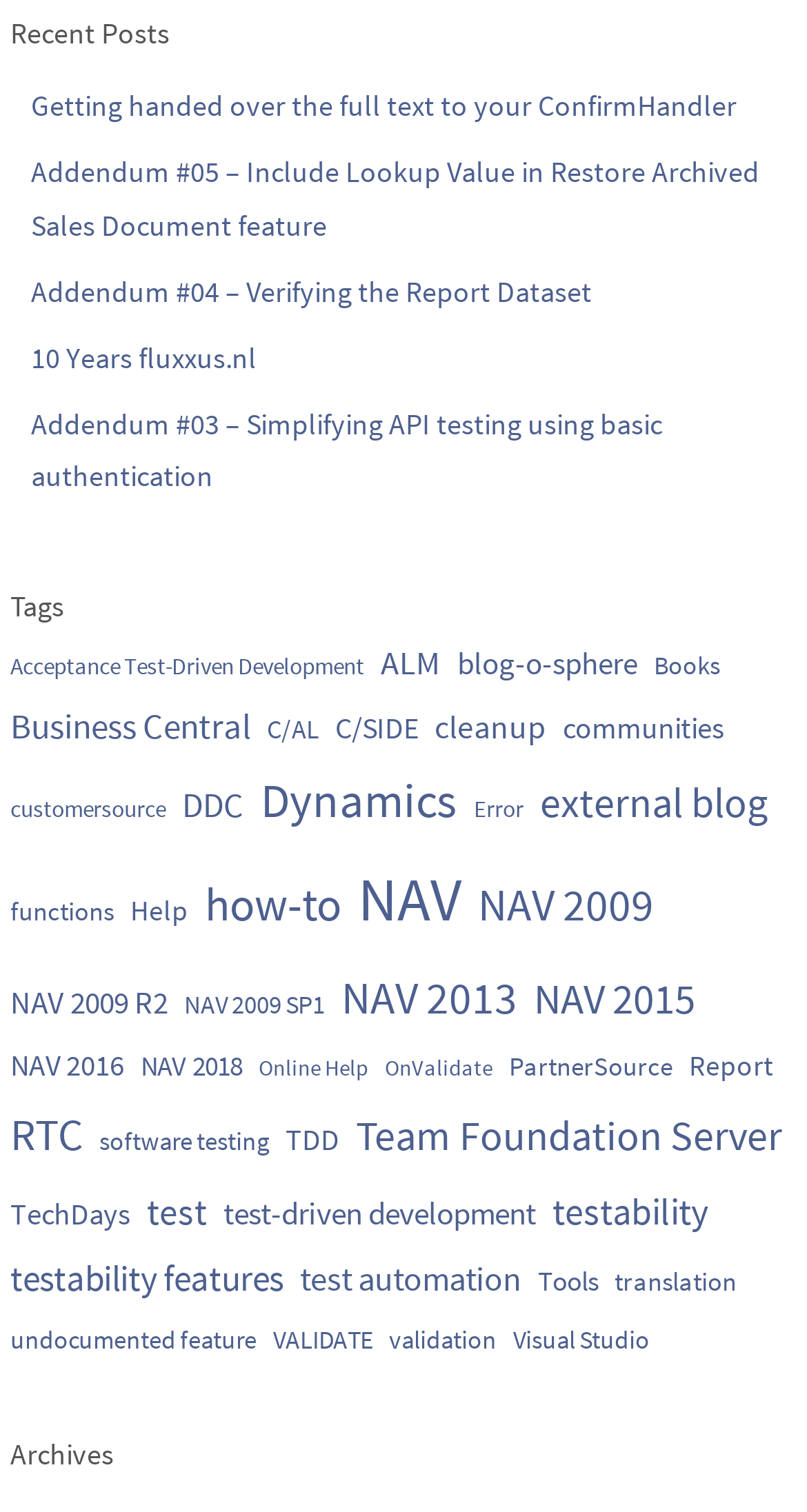How many tags are available on this webpage?
Ensure your answer is thorough and detailed.

I counted the number of links under the 'Tags' heading, and there are 49 links, each representing a tag.